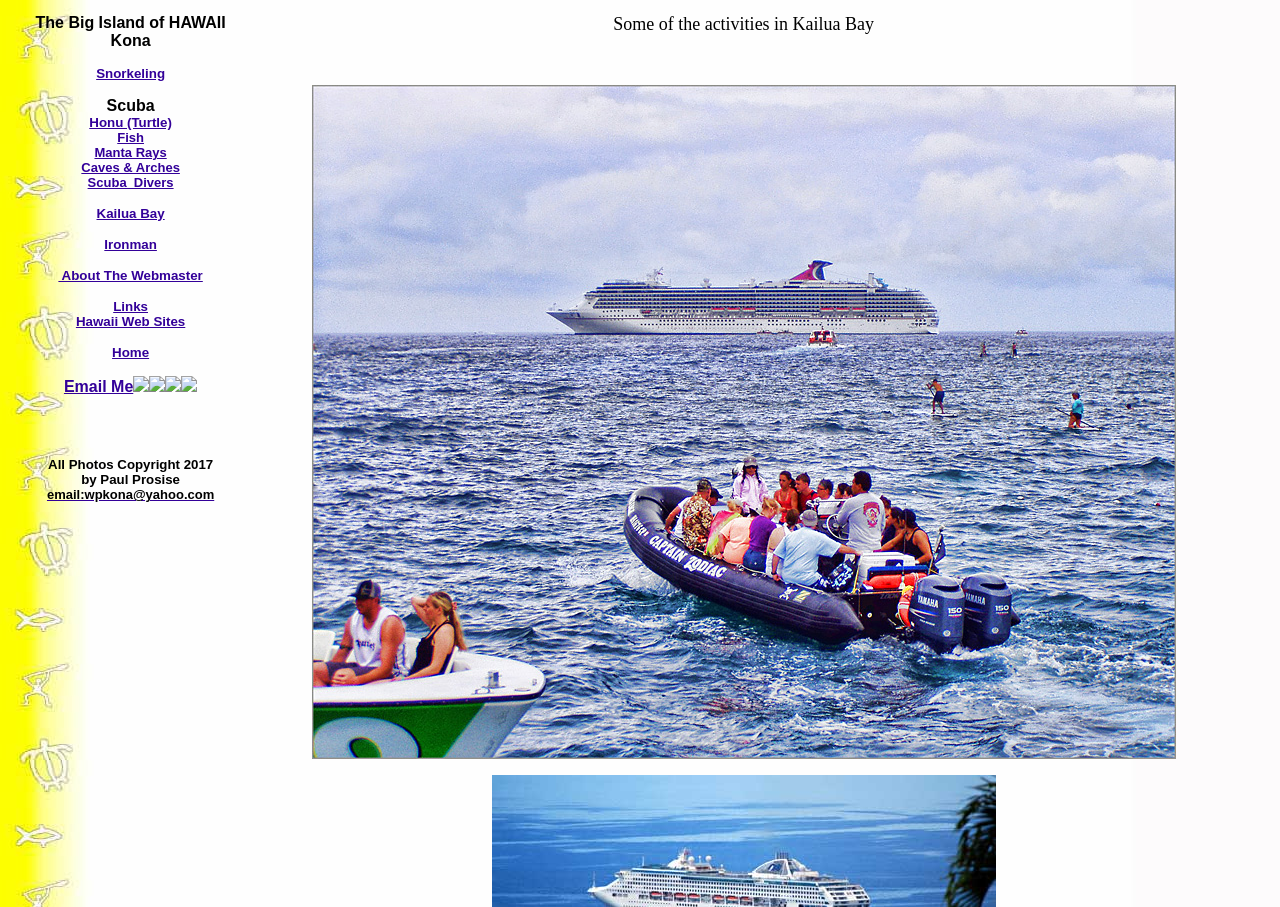Determine the bounding box coordinates for the clickable element required to fulfill the instruction: "Go to Home page". Provide the coordinates as four float numbers between 0 and 1, i.e., [left, top, right, bottom].

[0.088, 0.38, 0.116, 0.397]